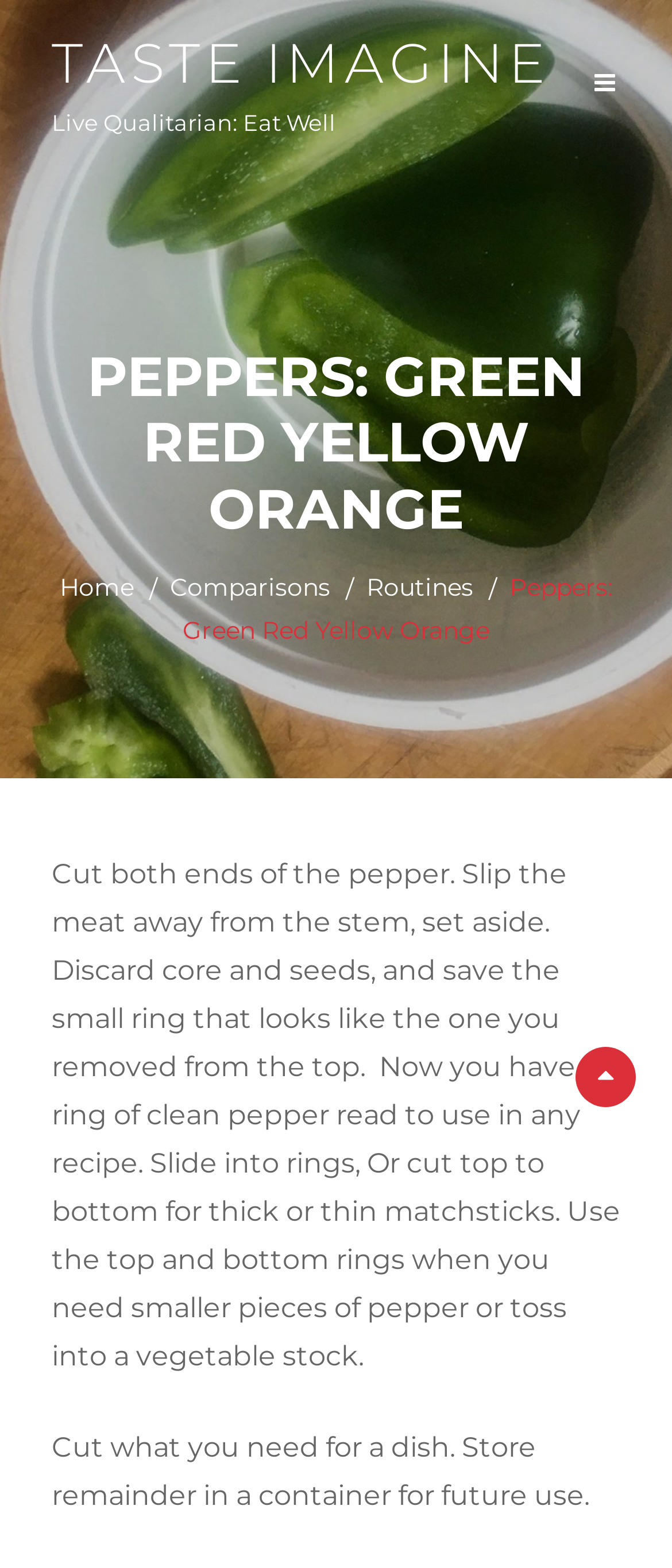Determine the primary headline of the webpage.

PEPPERS: GREEN RED YELLOW ORANGE